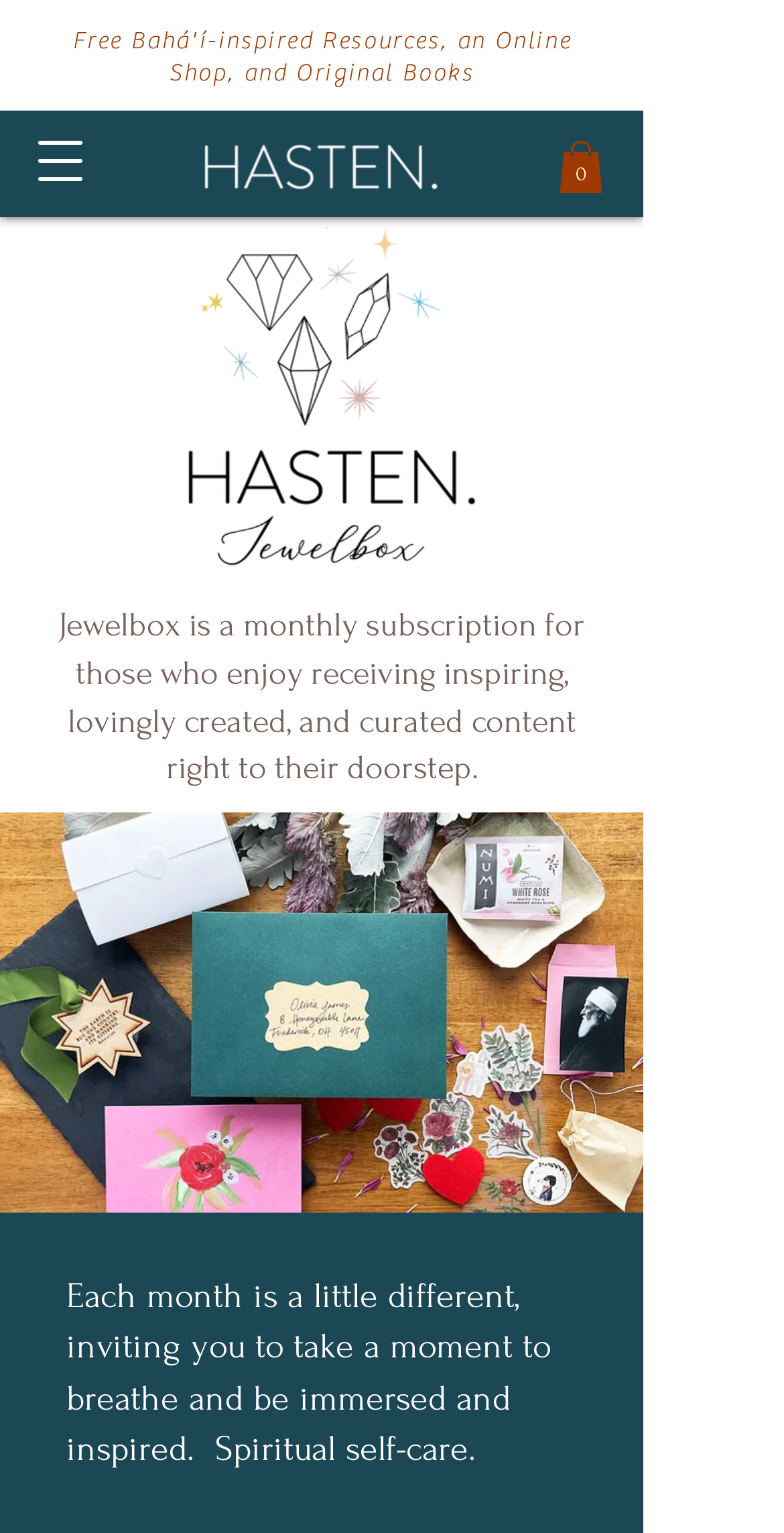What type of content is curated in the subscription service?
Could you answer the question in a detailed manner, providing as much information as possible?

The type of content curated in the subscription service can be found in the static text description 'Jewelbox is a monthly subscription for those who enjoy receiving inspiring, lovingly created, and curated content right to their doorstep.' which suggests that the content is inspiring and lovingly created.